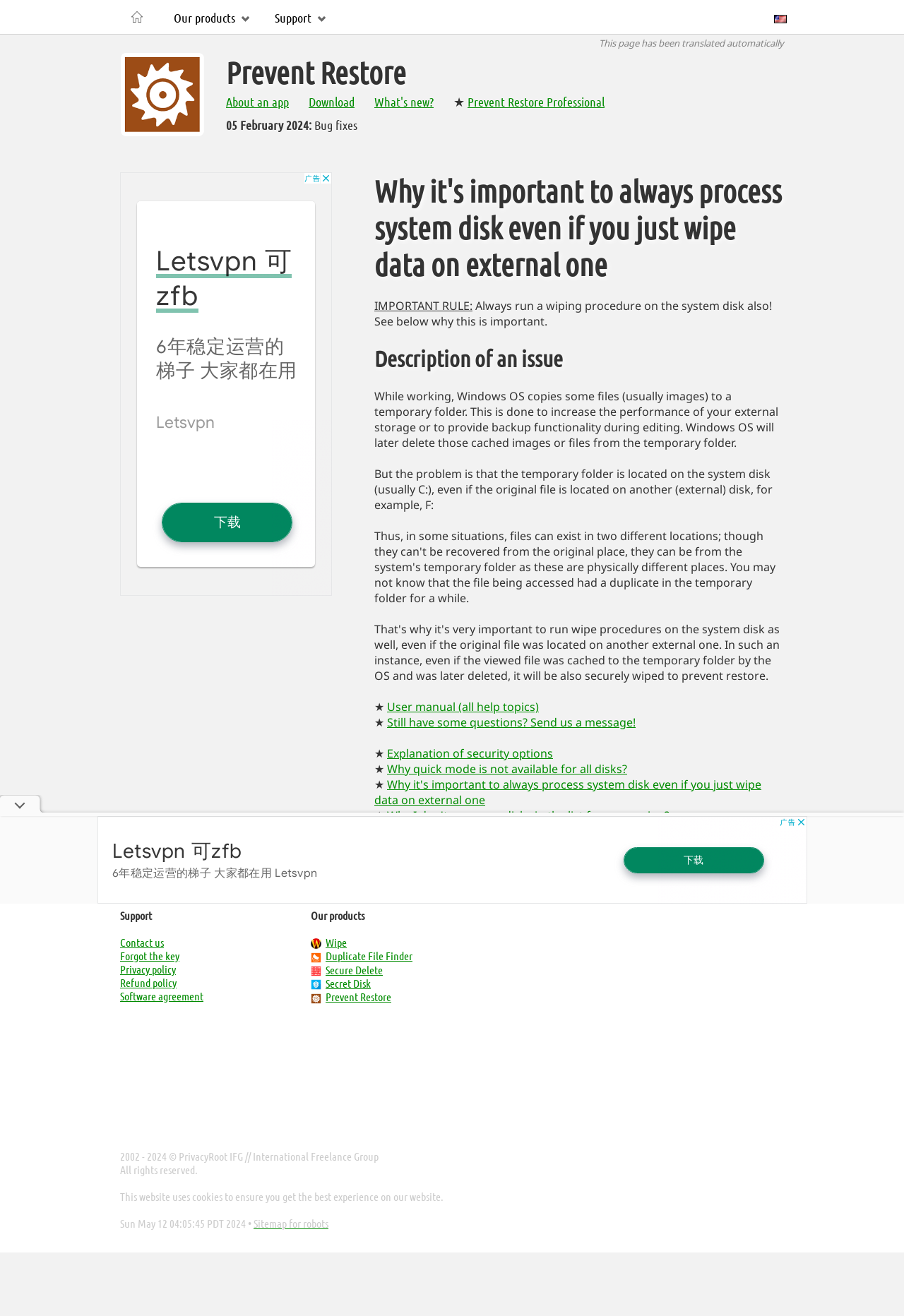Based on what you see in the screenshot, provide a thorough answer to this question: How many sections are there in the webpage?

I analyzed the webpage structure and found three main sections: the top navigation bar, the main content section, and the footer section. Each section has distinct elements and layouts.